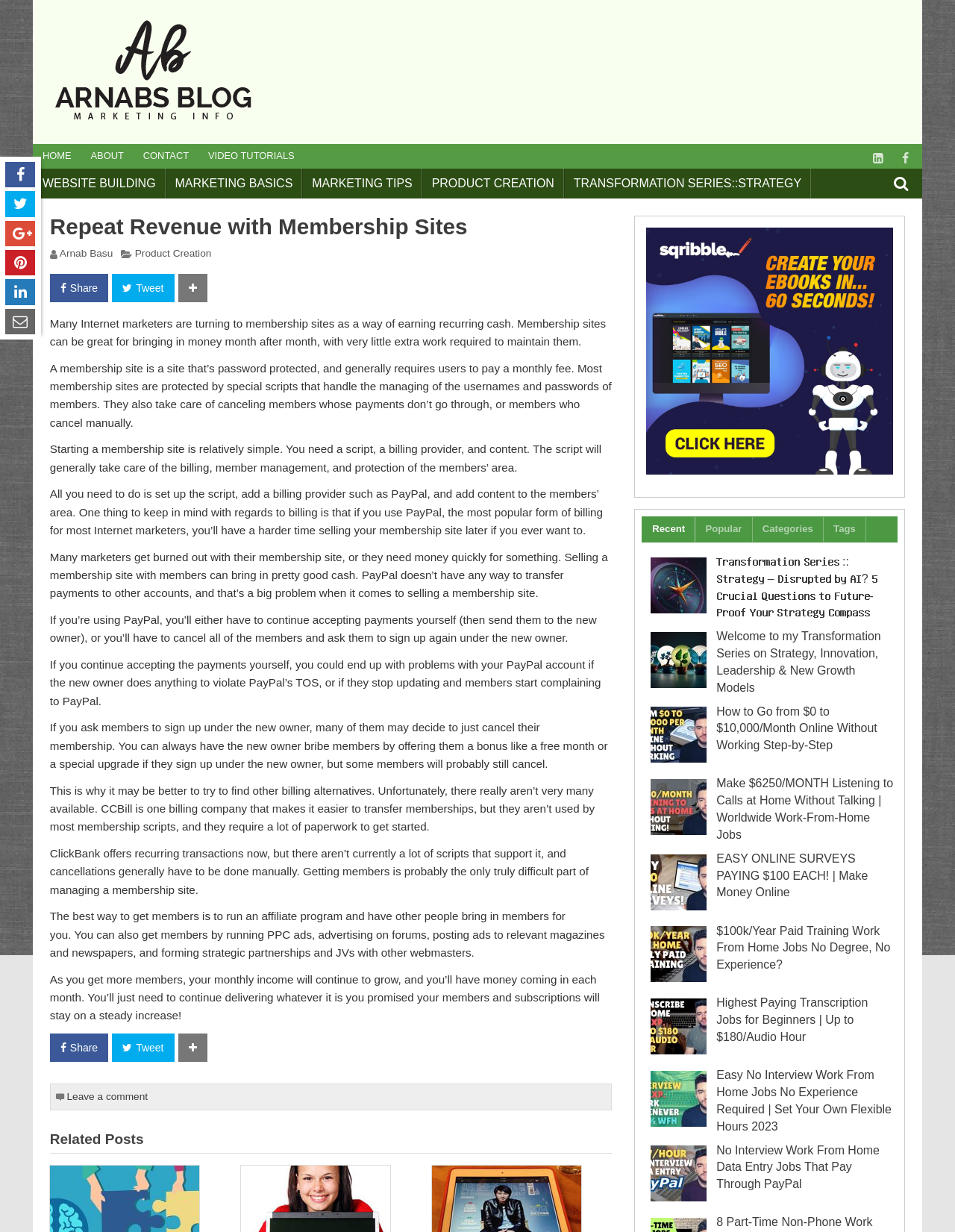Please identify the coordinates of the bounding box for the clickable region that will accomplish this instruction: "Click on the 'Transformation Series' link".

[0.75, 0.511, 0.922, 0.563]